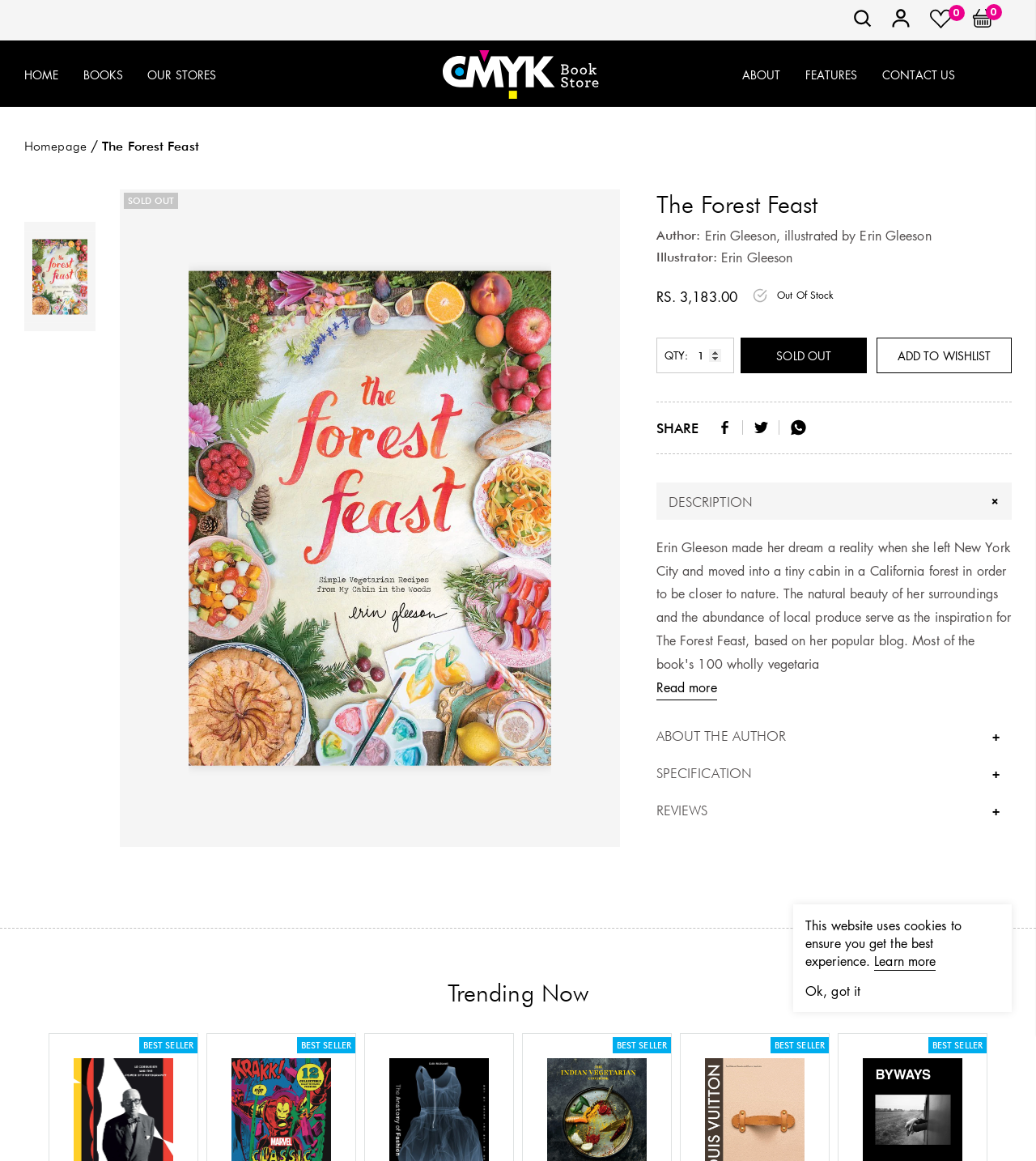Determine the main text heading of the webpage and provide its content.

The Forest Feast